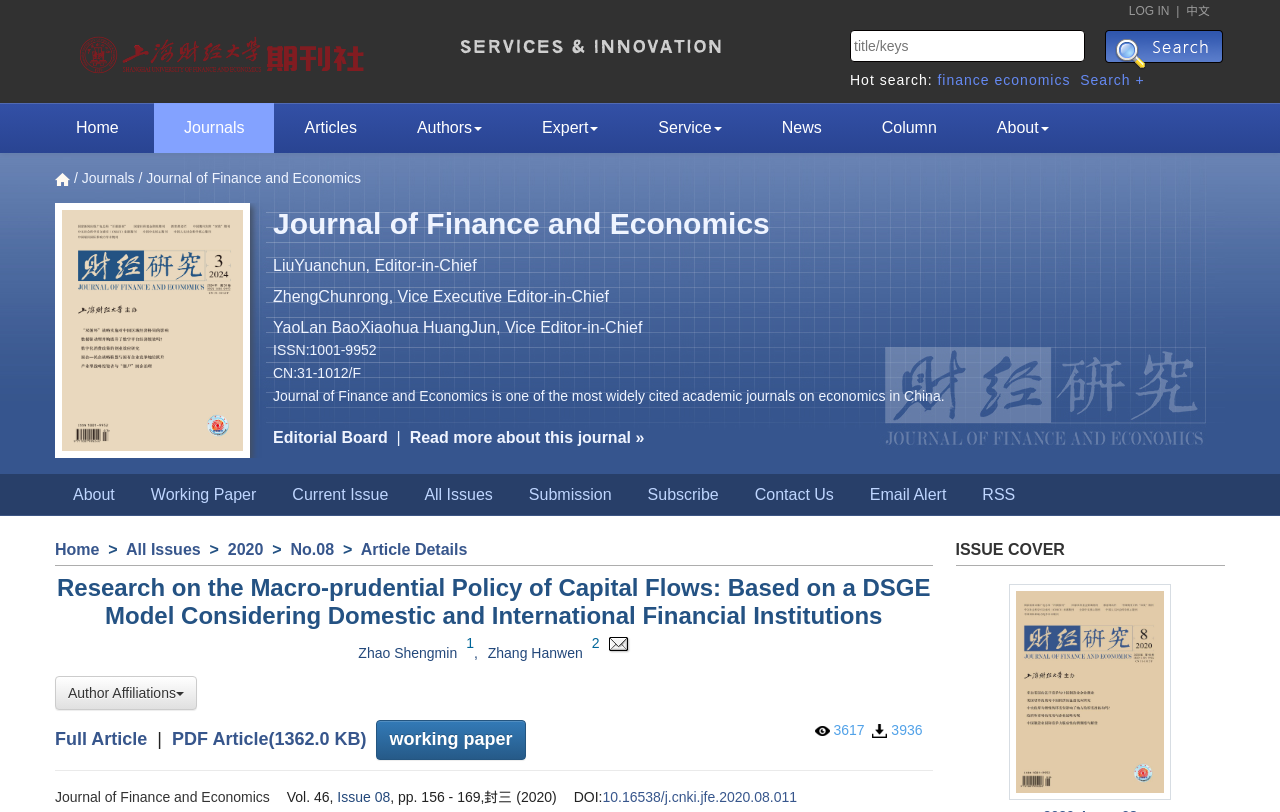Can you find the bounding box coordinates for the element to click on to achieve the instruction: "Select a language"?

None